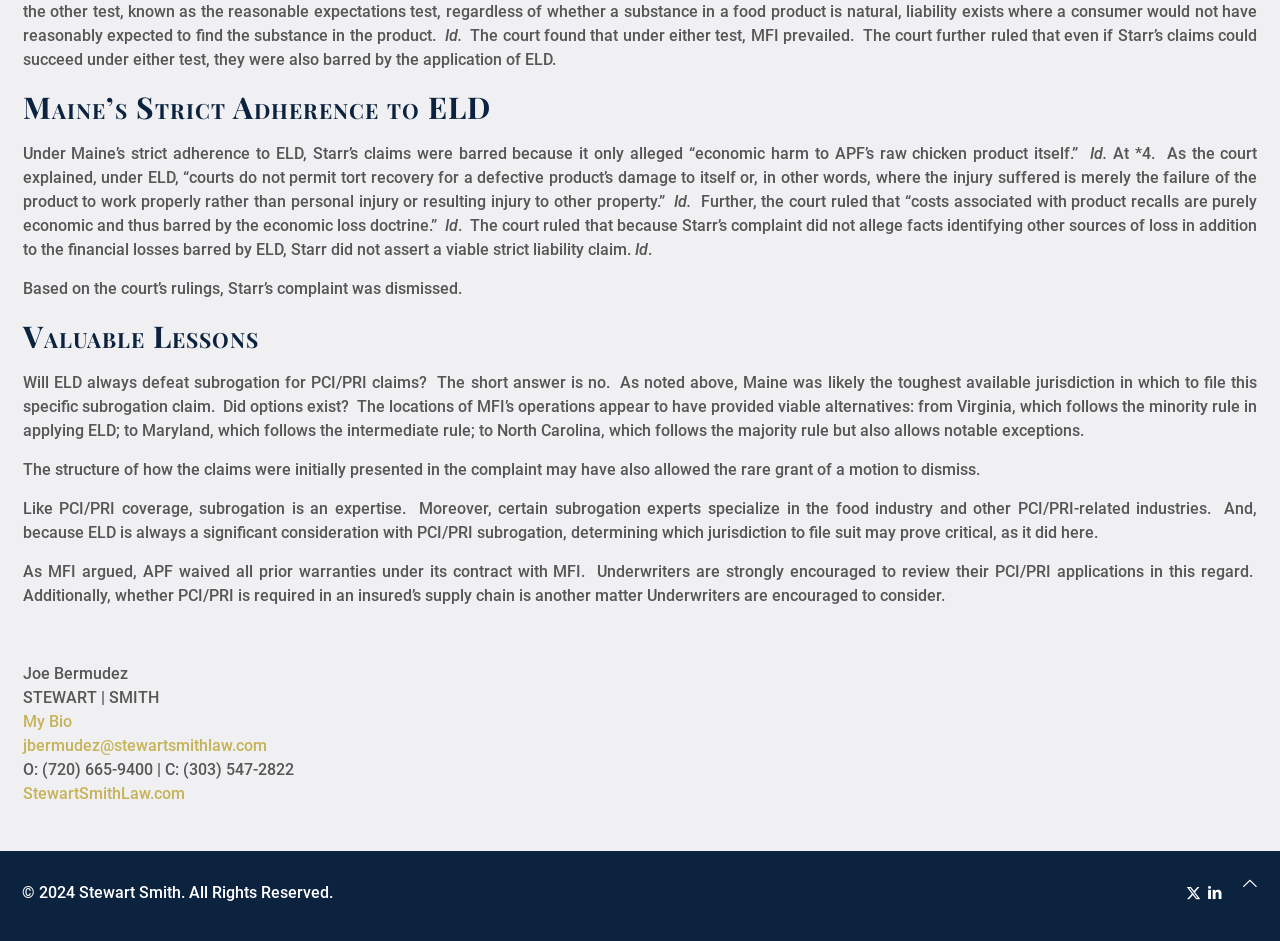What is the purpose of PCI/PRI coverage?
By examining the image, provide a one-word or phrase answer.

Subrogation